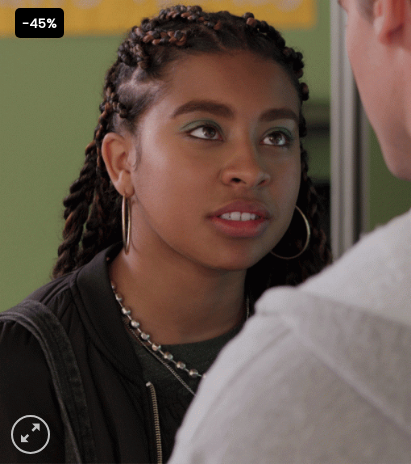Offer a detailed explanation of the image.

In this scene from the film "Moxie," a character is captured in a moment of intense conversation, wearing a stylish black bomber jacket. Her braided hair frames her face, highlighting her expressive features and subtle yet striking makeup, which includes a touch of green eyeshadow. The background suggests a school environment, enhanced by hints of yellow, adding to the youthful atmosphere of the moment. The image also features a discount tag indicating a 45% price reduction, suggesting that this fashionable bomber jacket is available at a lower price. The interaction appears emotionally charged, with her gaze directed towards another character, creating a compelling narrative within this visual snapshot.